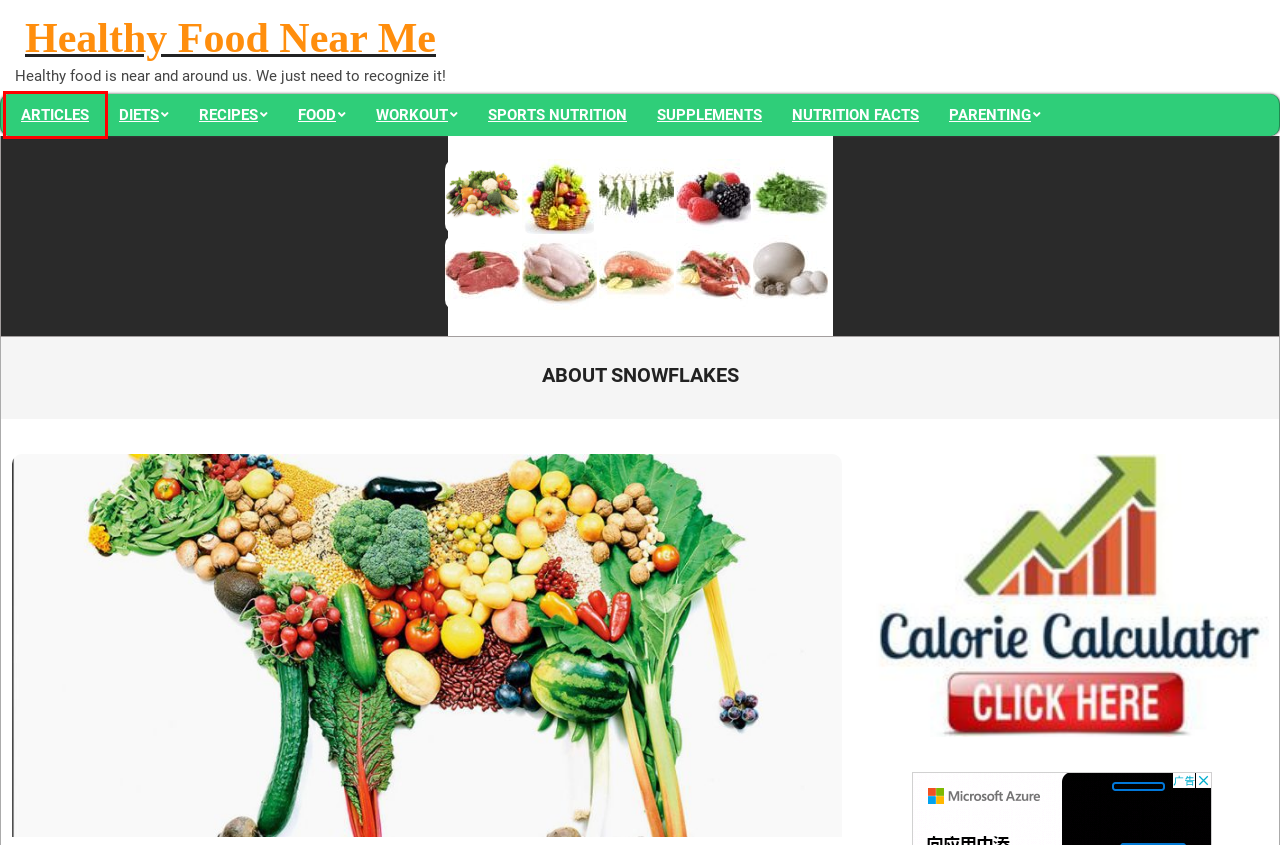With the provided screenshot showing a webpage and a red bounding box, determine which webpage description best fits the new page that appears after clicking the element inside the red box. Here are the options:
A. Supplements – Healthy Food Near Me
B. List of Foods (Nutrition Facts) – Healthy Food Near Me
C. Workout – Healthy Food Near Me
D. Articles – Healthy Food Near Me
E. Sports nutrition – Healthy Food Near Me
F. Recipes – Healthy Food Near Me
G. Diets – Healthy Food Near Me
H. Food – Healthy Food Near Me

D